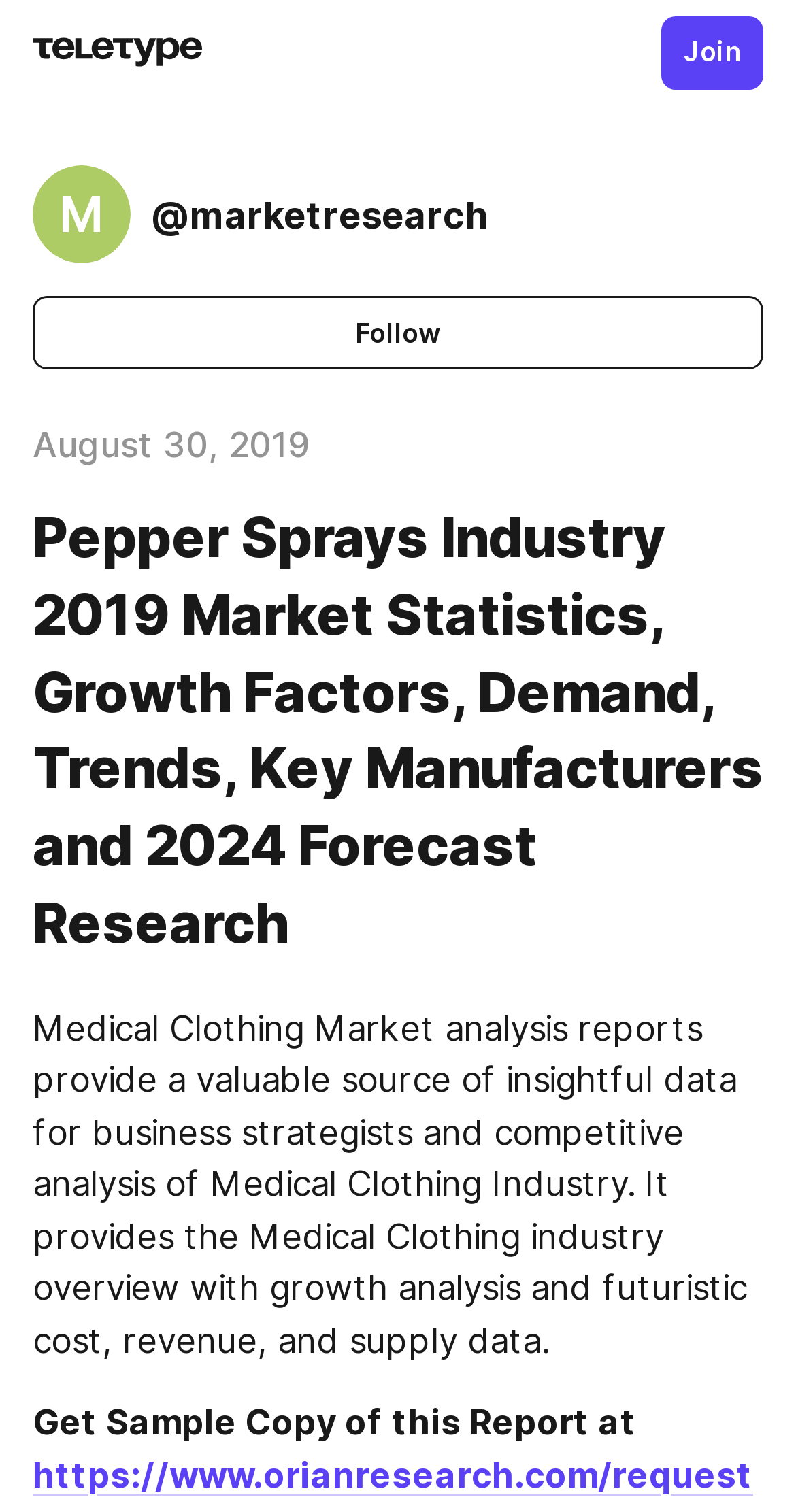Respond to the following query with just one word or a short phrase: 
What can be obtained from the report?

Sample Copy